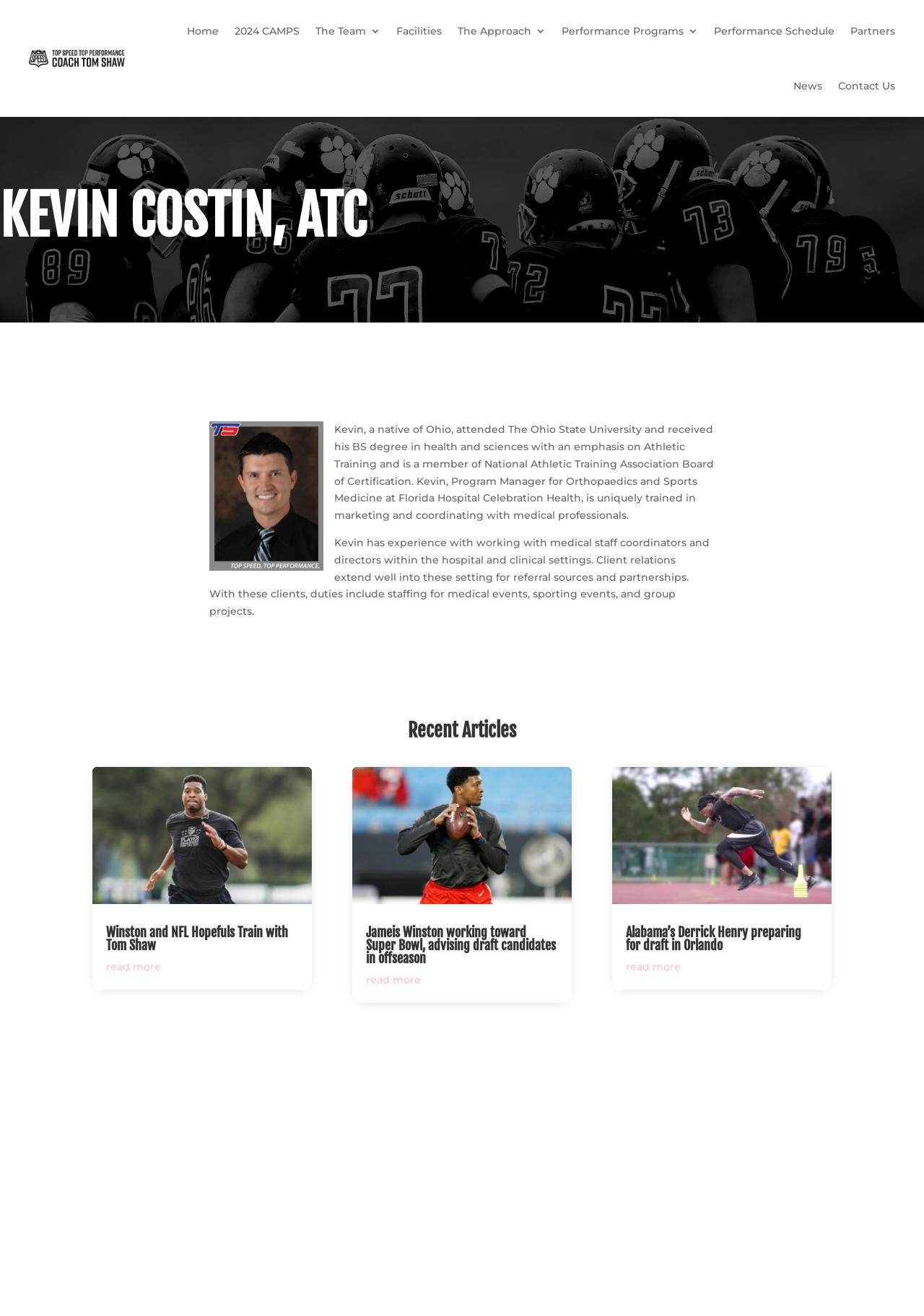Provide your answer in one word or a succinct phrase for the question: 
What is the profession of Kevin Costin?

Athletic Training